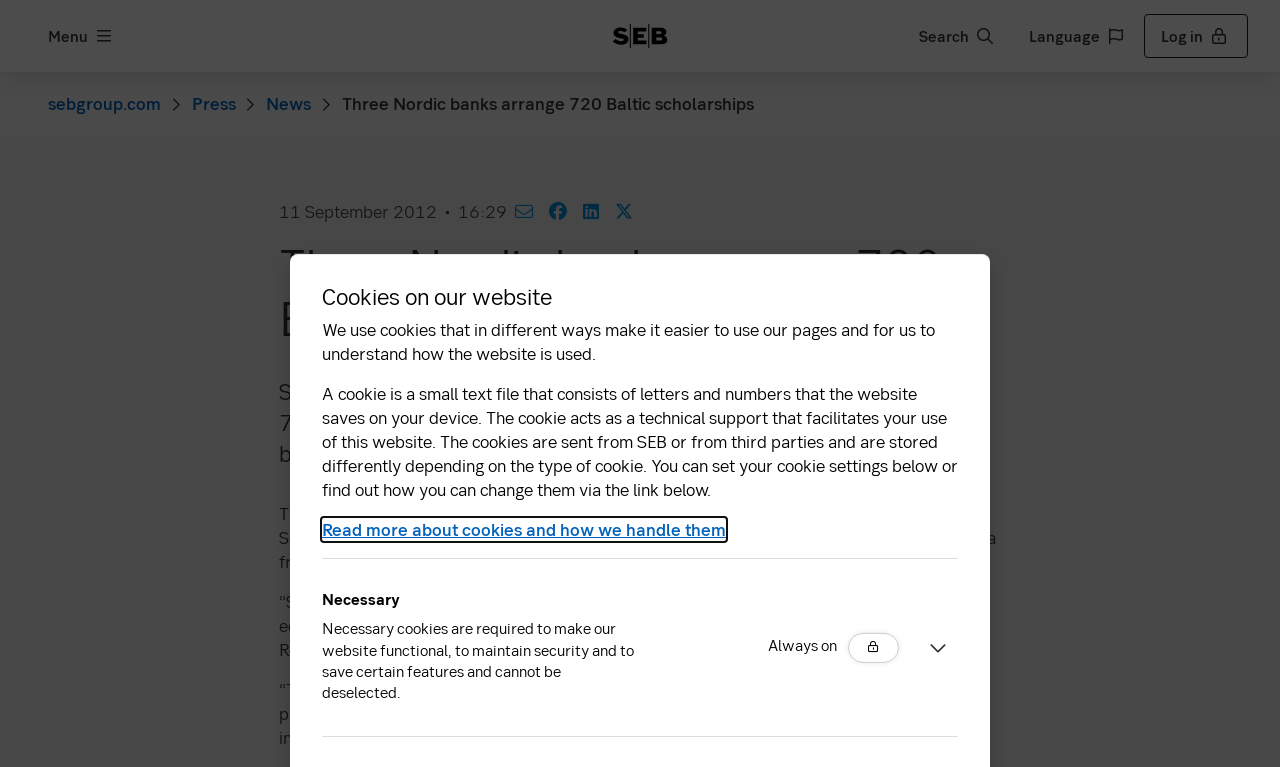Please determine the bounding box coordinates for the UI element described here. Use the format (top-left x, top-left y, bottom-right x, bottom-right y) with values bounded between 0 and 1: parent_node: Menu

[0.472, 0.0, 0.528, 0.094]